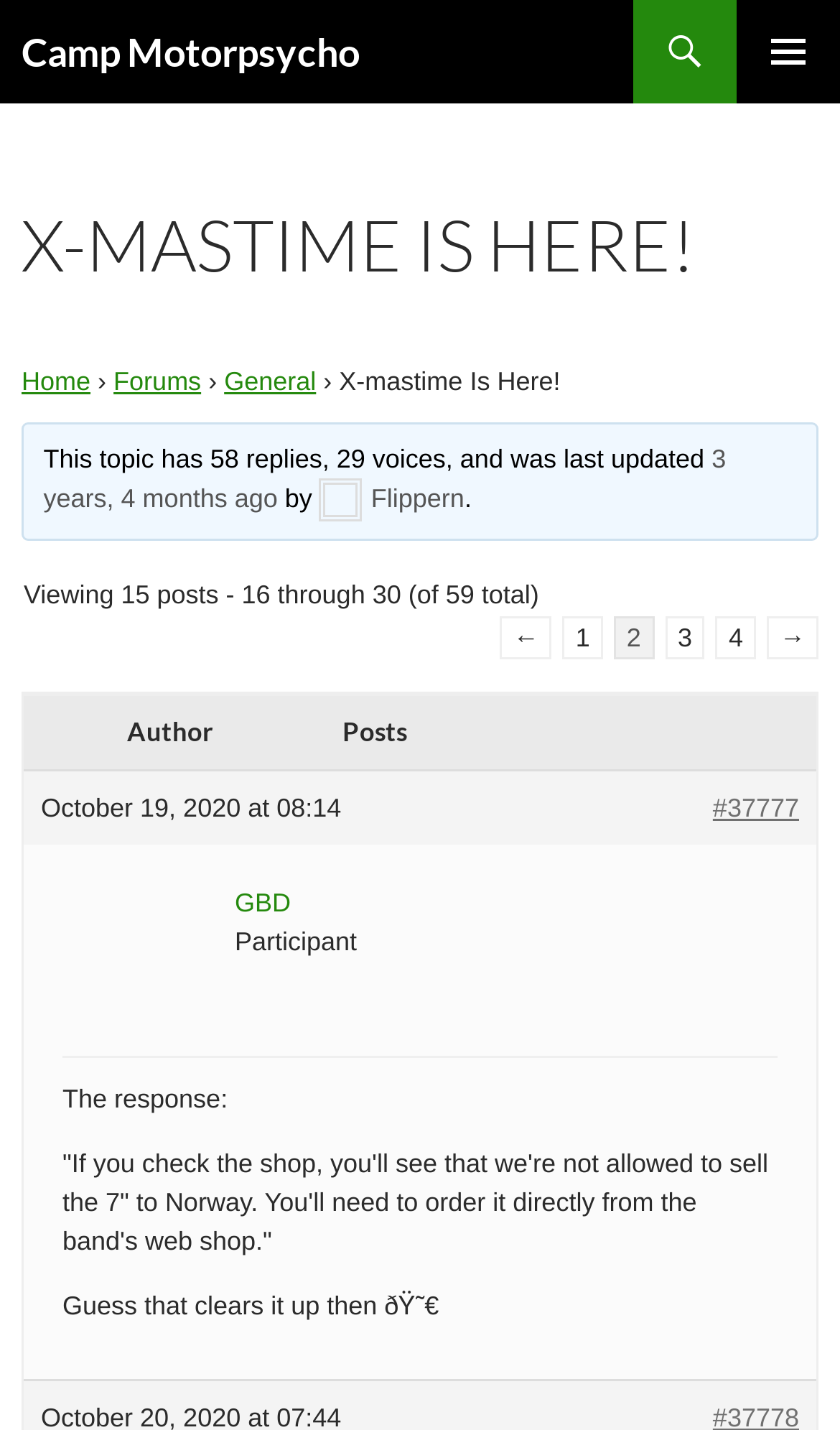Please identify the bounding box coordinates of the element on the webpage that should be clicked to follow this instruction: "Click the PRIMARY MENU button". The bounding box coordinates should be given as four float numbers between 0 and 1, formatted as [left, top, right, bottom].

[0.877, 0.0, 1.0, 0.072]